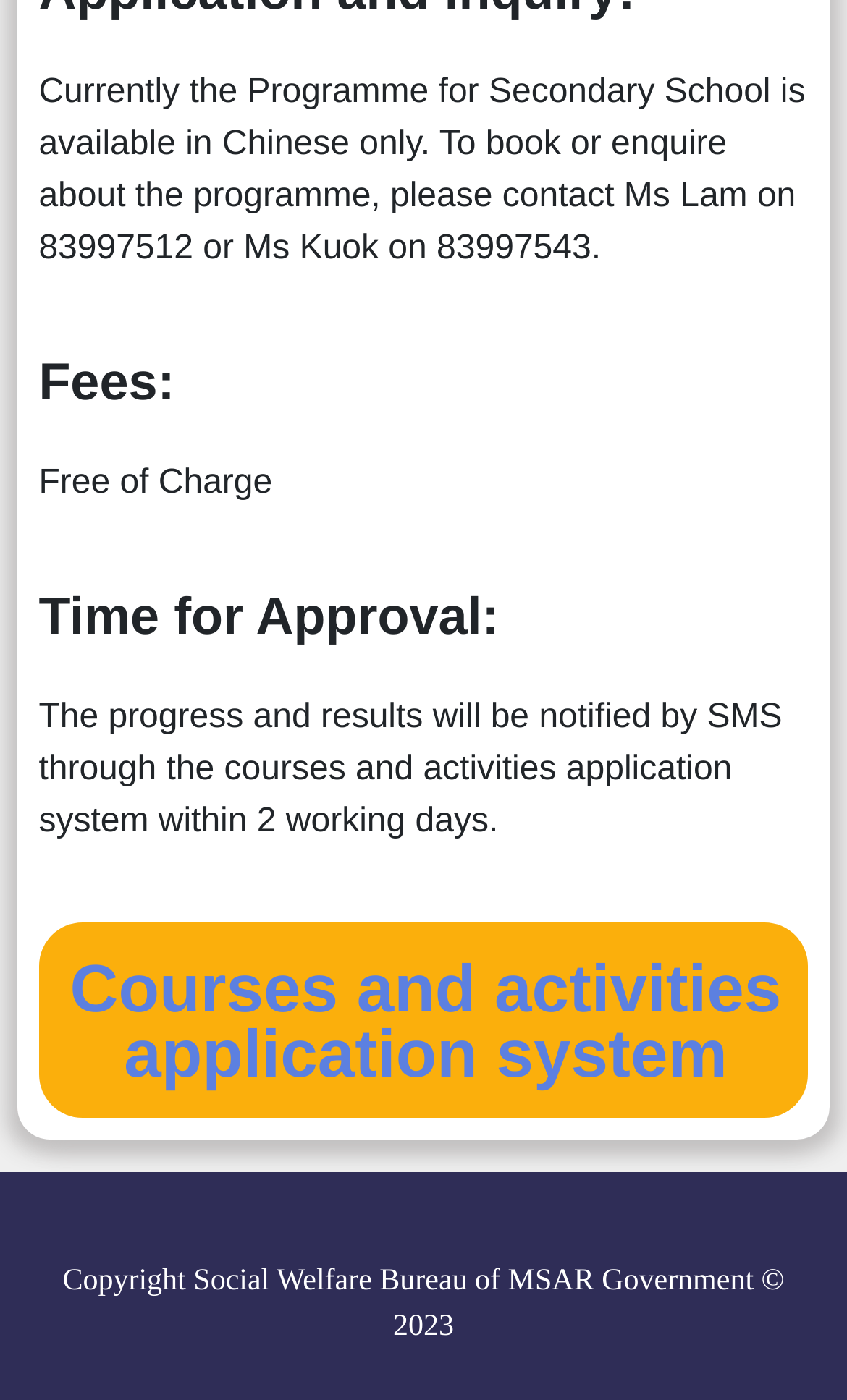How long does it take to get approval for the programme?
Using the image as a reference, give a one-word or short phrase answer.

2 working days